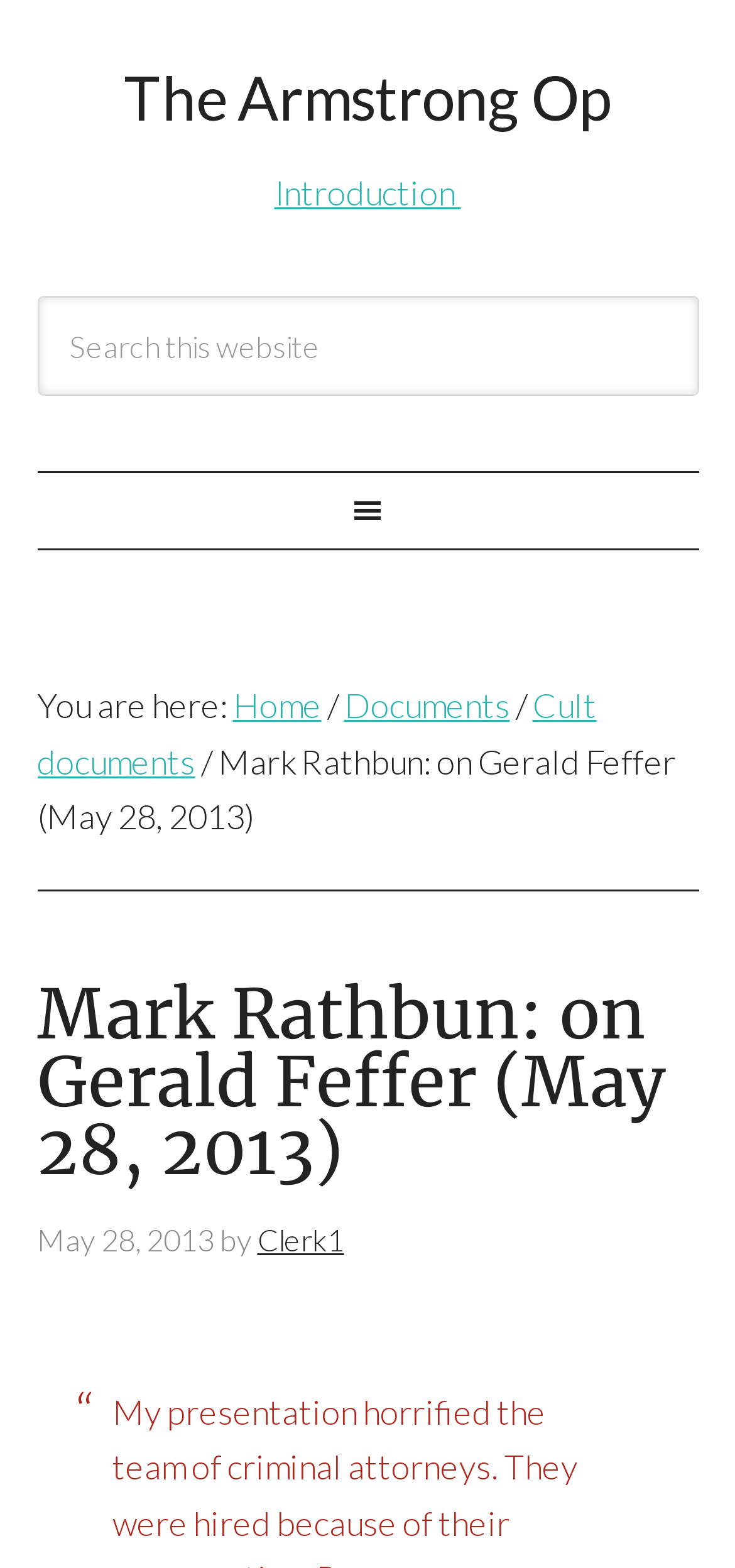Determine the main headline of the webpage and provide its text.

Mark Rathbun: on Gerald Feffer (May 28, 2013)